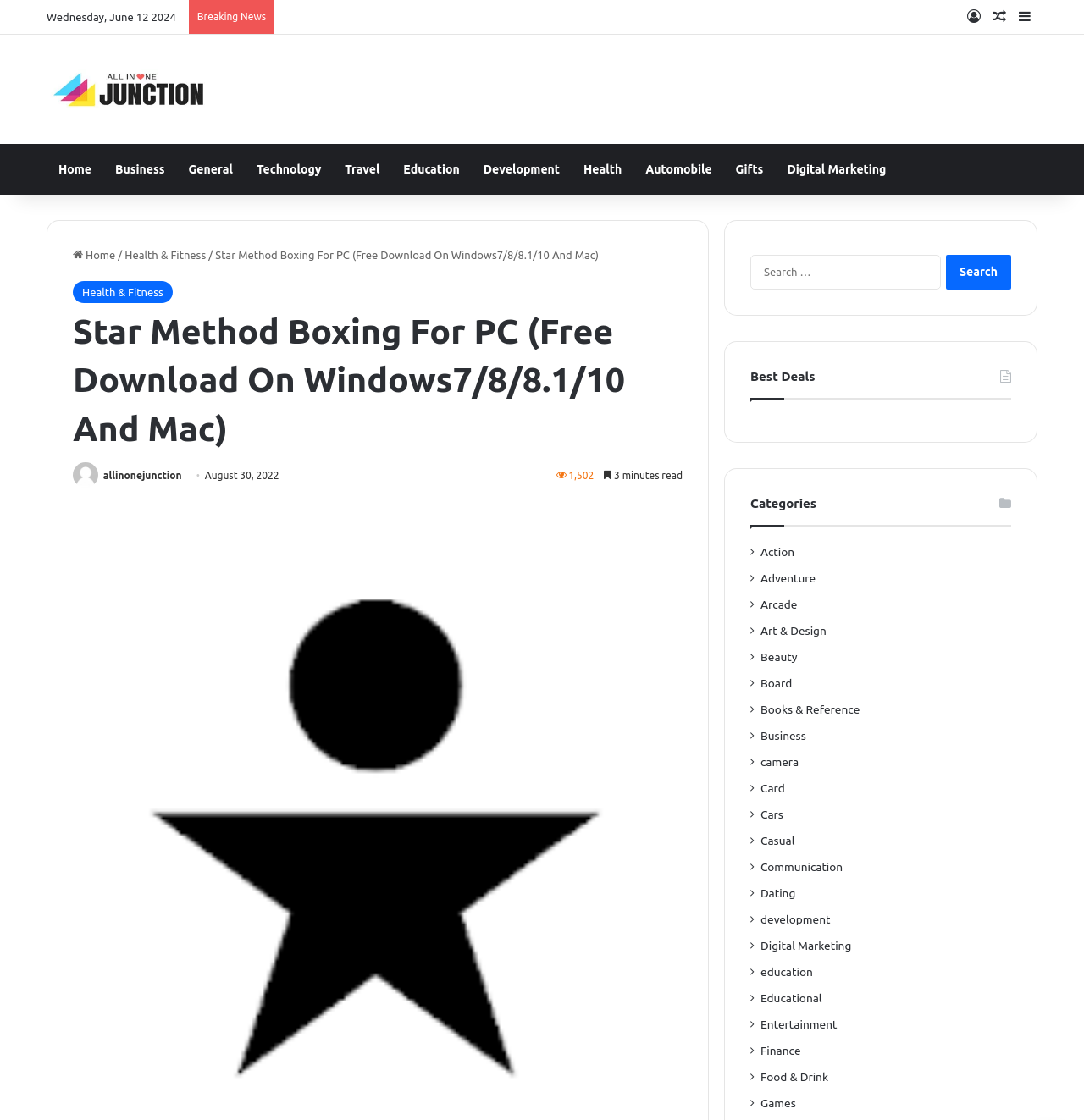Determine the bounding box coordinates for the clickable element to execute this instruction: "Click on the 'Random Article' link". Provide the coordinates as four float numbers between 0 and 1, i.e., [left, top, right, bottom].

[0.91, 0.0, 0.934, 0.03]